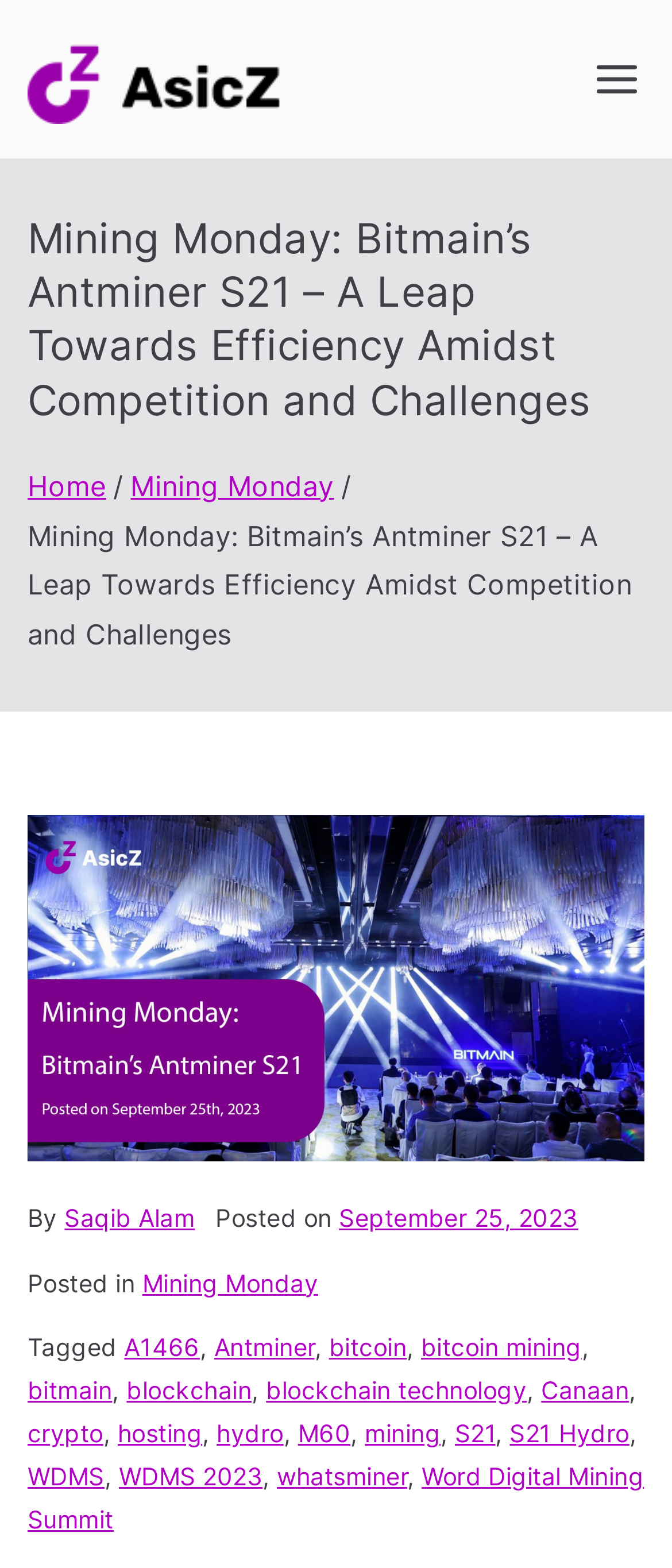How many links are in the breadcrumbs navigation section?
Refer to the image and provide a one-word or short phrase answer.

3